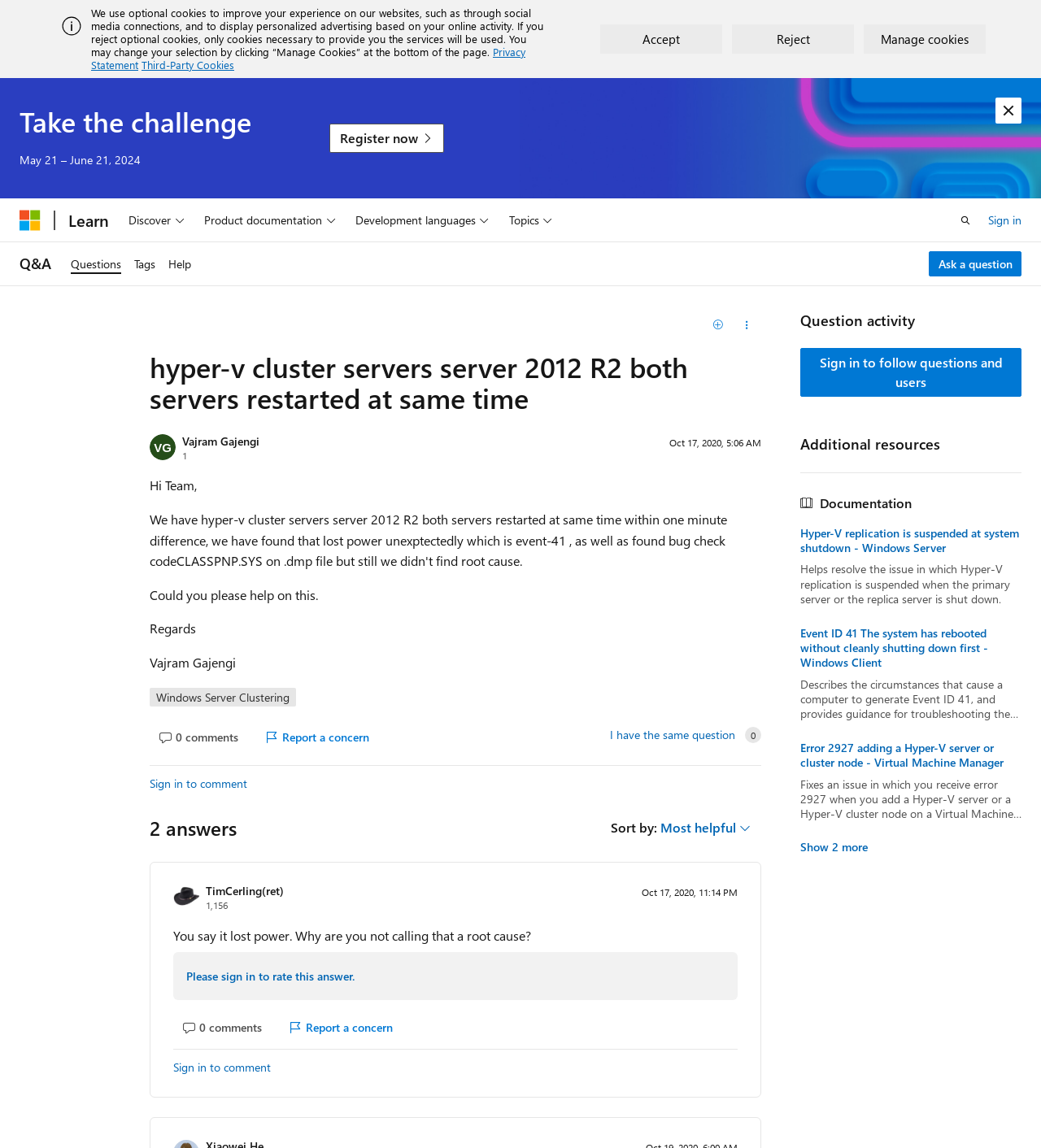Give a complete and precise description of the webpage's appearance.

This webpage appears to be a question and answer page on Microsoft Q&A. At the top, there is an alert message with an image and a button to dismiss it. Below the alert, there is a notification about cookies and privacy, with links to "Privacy Statement" and "Third-Party Cookies" and buttons to "Accept" or "Reject" cookies.

On the left side, there is a navigation menu with links to "Microsoft", "Learn", and "Global" categories. The "Global" category has a dropdown menu with buttons to "Discover", "Product documentation", "Development languages", and "Topics".

In the main content area, there is a heading that reads "Take the challenge" with a link to "Register now" below it. Below that, there is a question title "hyper-v cluster servers server 2012 R2 both servers restarted at same time" with a link to the question author's profile, "Vajram Gajengi". The question is followed by a brief description and a timestamp.

Below the question, there are two answer sections. The first answer is from "TimCerling(ret)" and has a timestamp and a link to rate the answer. The second answer is also from "TimCerling(ret)" and has a timestamp and a link to rate the answer.

On the right side, there is a section with a heading "Question activity" and a link to "Sign in to follow questions and users". Below that, there is a section with a heading "Additional resources" and a list of links to related documentation, including "Hyper-V replication is suspended at system shutdown - Windows Server" and "Event ID 41 The system has rebooted without cleanly shutting down first - Windows Client". There is also a button to "Show 2 more" recommendations.

At the bottom of the page, there are links to "Sign in" and "Ask a question".